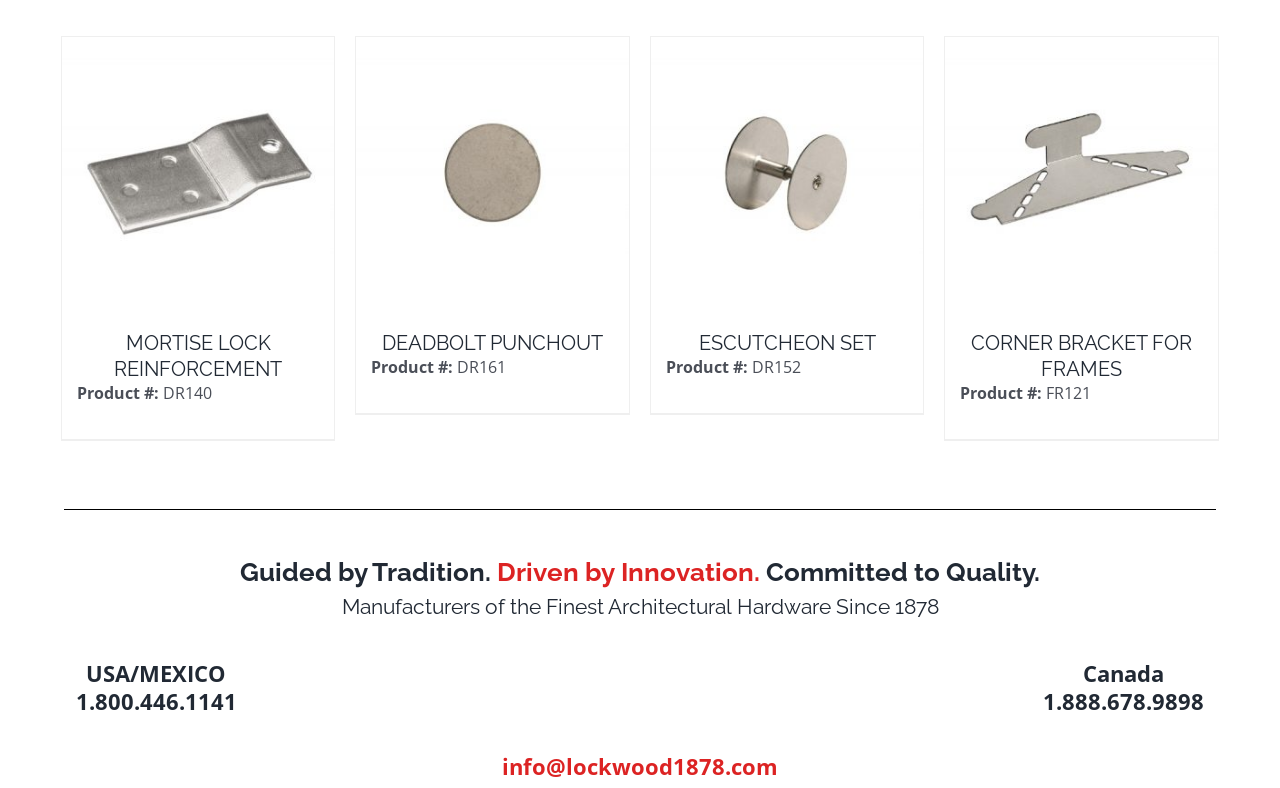Please examine the image and provide a detailed answer to the question: What is the company's logo located at?

I determined the location of the company's logo by analyzing the bounding box coordinates of the image element with the description 'Lockwood Industries Logo'. The coordinates [0.343, 0.85, 0.657, 0.955] indicate that the logo is located at the top-right corner of the webpage.